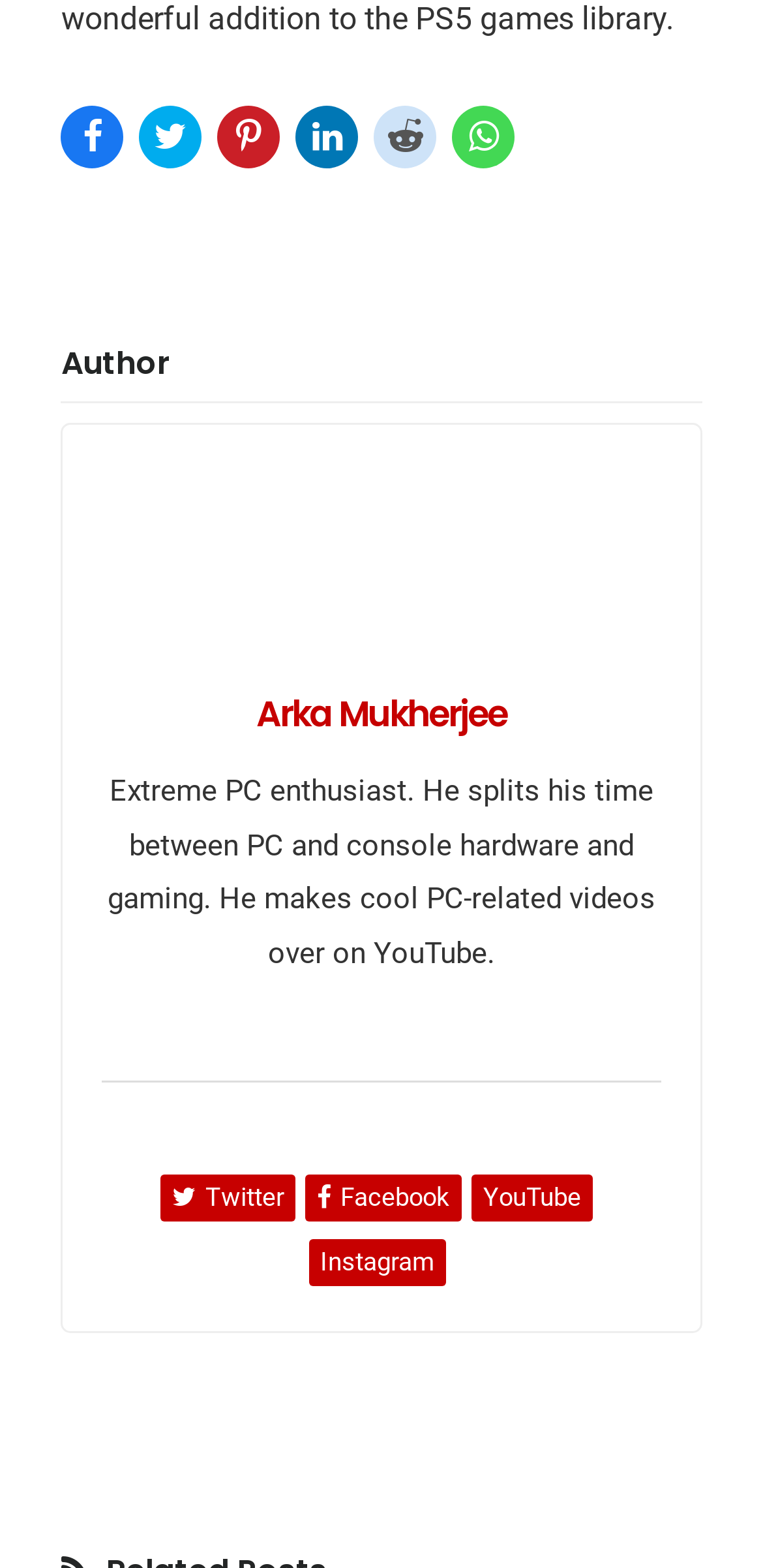Identify the bounding box coordinates of the area that should be clicked in order to complete the given instruction: "Visit Arka Mukherjee's profile". The bounding box coordinates should be four float numbers between 0 and 1, i.e., [left, top, right, bottom].

[0.336, 0.439, 0.664, 0.47]